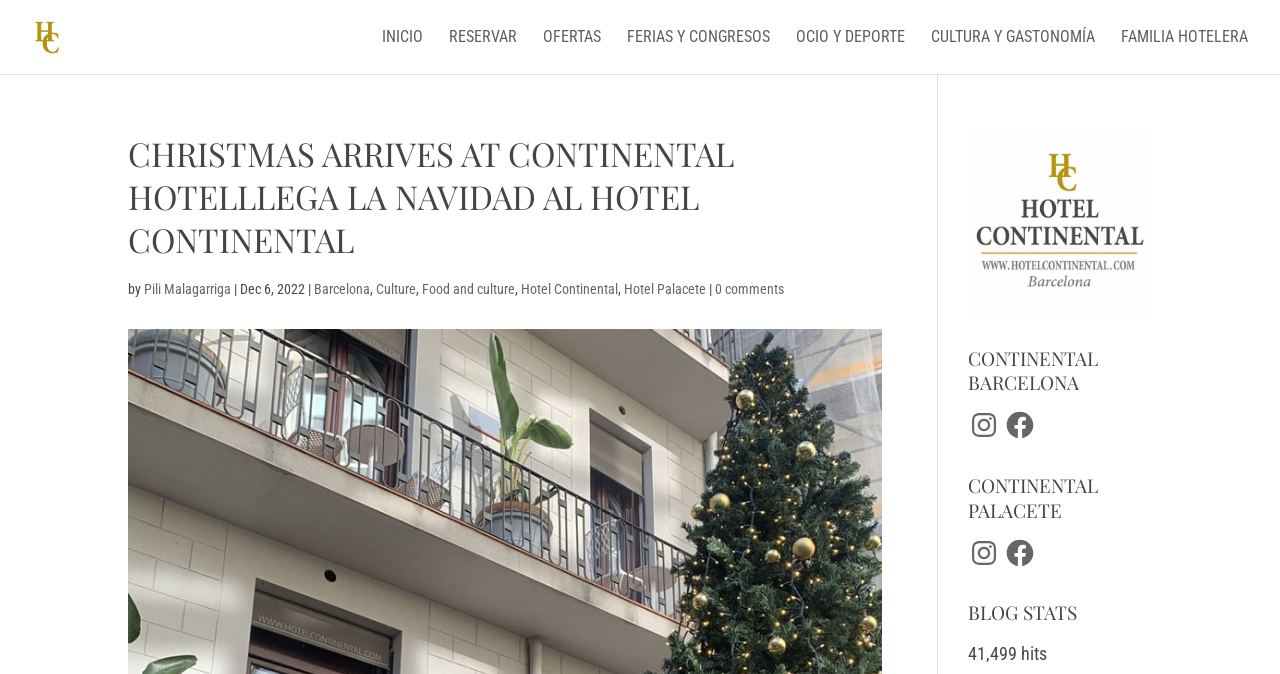Please find and report the bounding box coordinates of the element to click in order to perform the following action: "View the stats of the blog". The coordinates should be expressed as four float numbers between 0 and 1, in the format [left, top, right, bottom].

[0.756, 0.89, 0.9, 0.942]